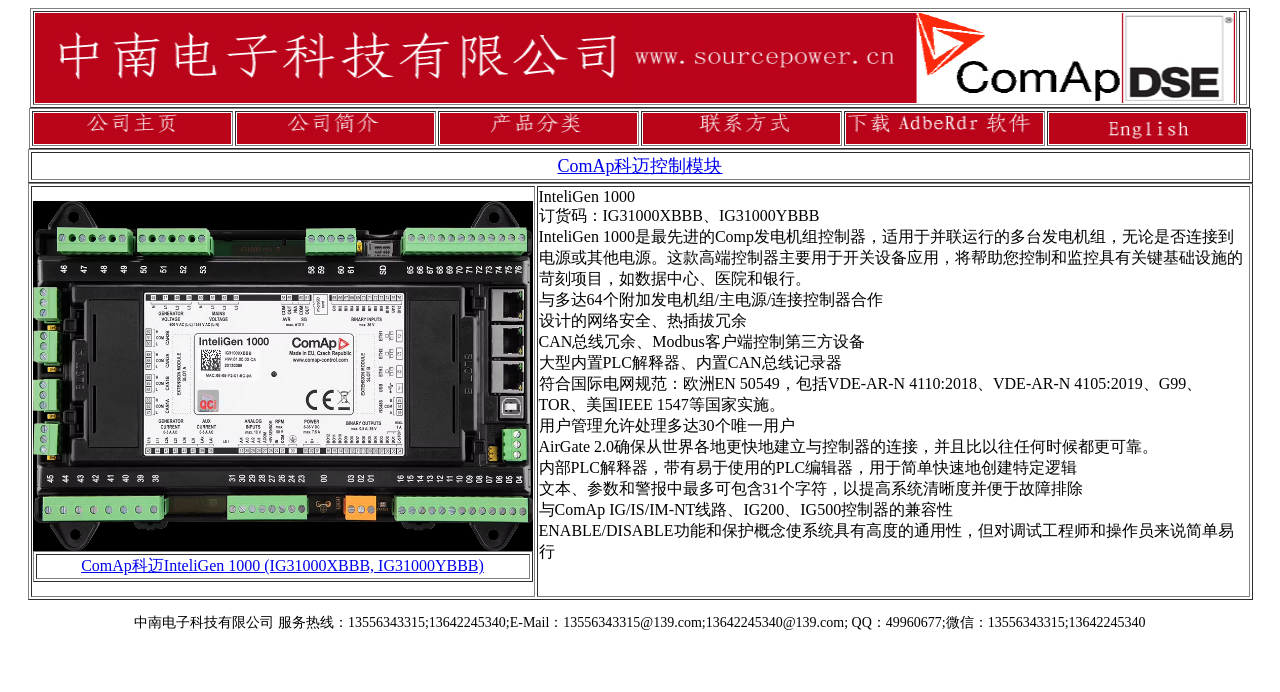What is the maximum number of characters allowed in text, parameters, and alarms?
Based on the image, answer the question with as much detail as possible.

I found the answer by reading the product description in the second table. According to the description, text, parameters, and alarms can contain up to 31 characters.